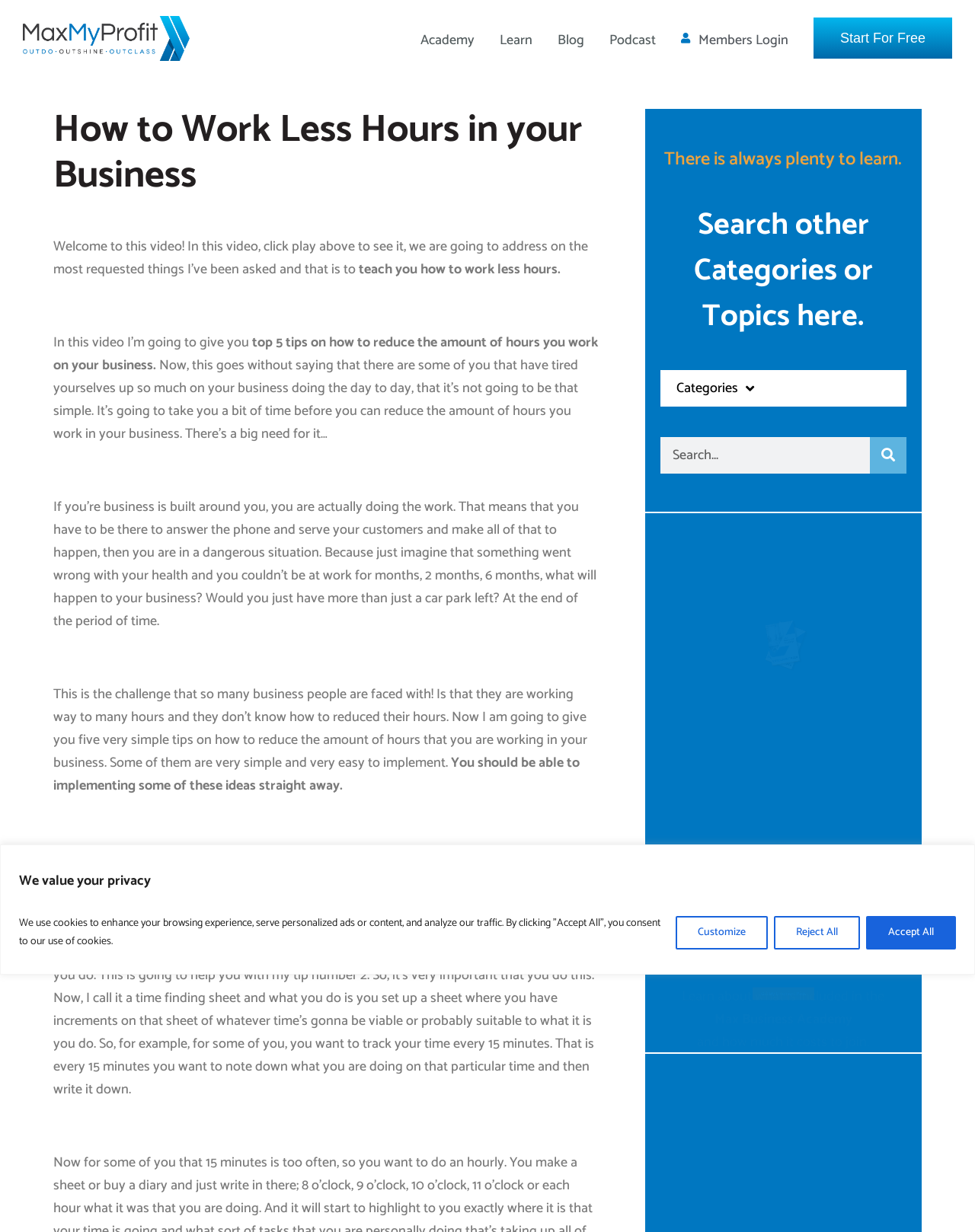Locate the bounding box coordinates of the segment that needs to be clicked to meet this instruction: "Click the 'Start For Free' button".

[0.834, 0.014, 0.977, 0.048]